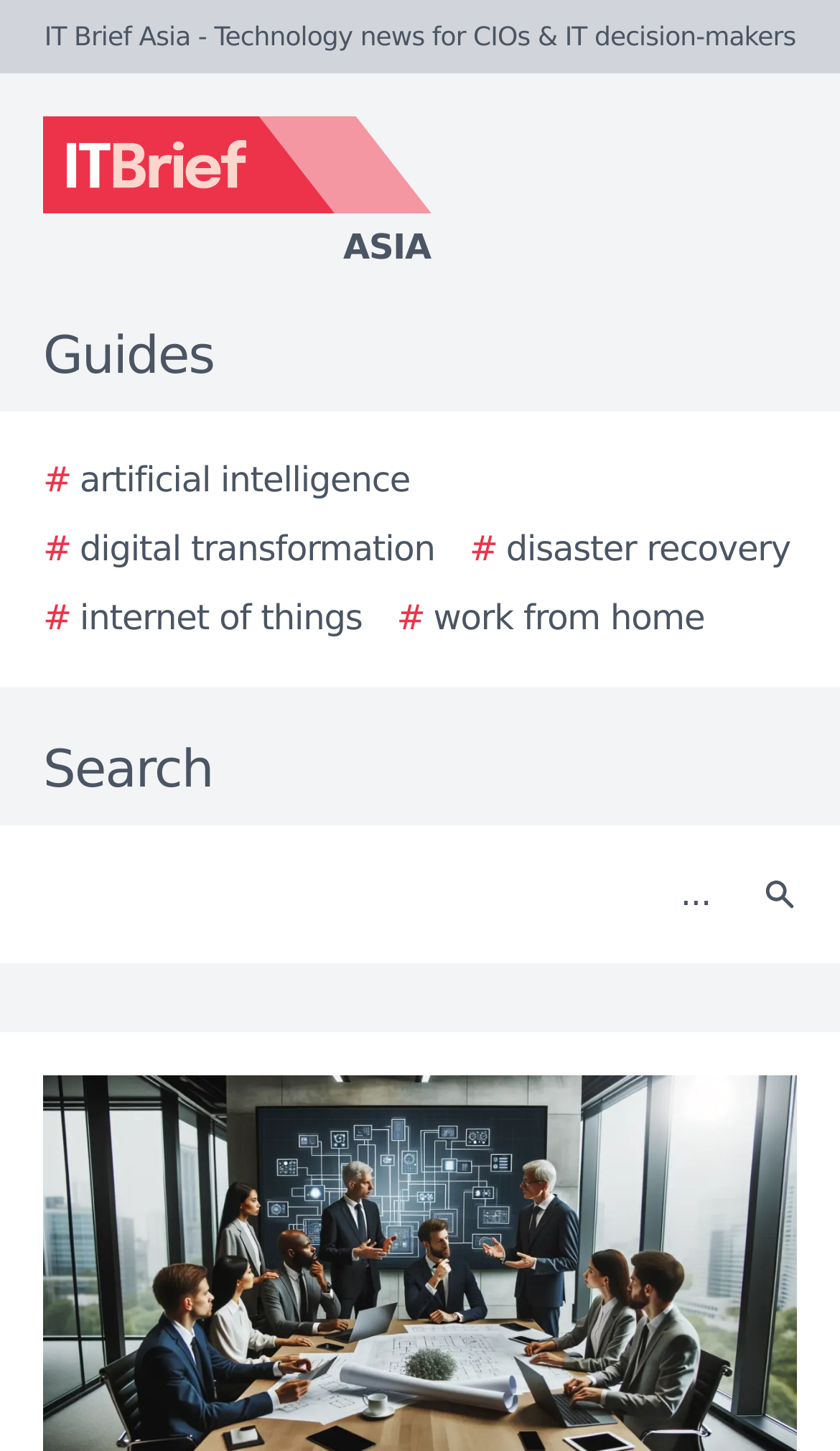What is the name of the website?
Answer the question with a thorough and detailed explanation.

I determined the name of the website by looking at the StaticText element 'IT Brief Asia - Technology news for CIOs & IT decision-makers' at the top of the page, which suggests that 'IT Brief Asia' is the name of the website.